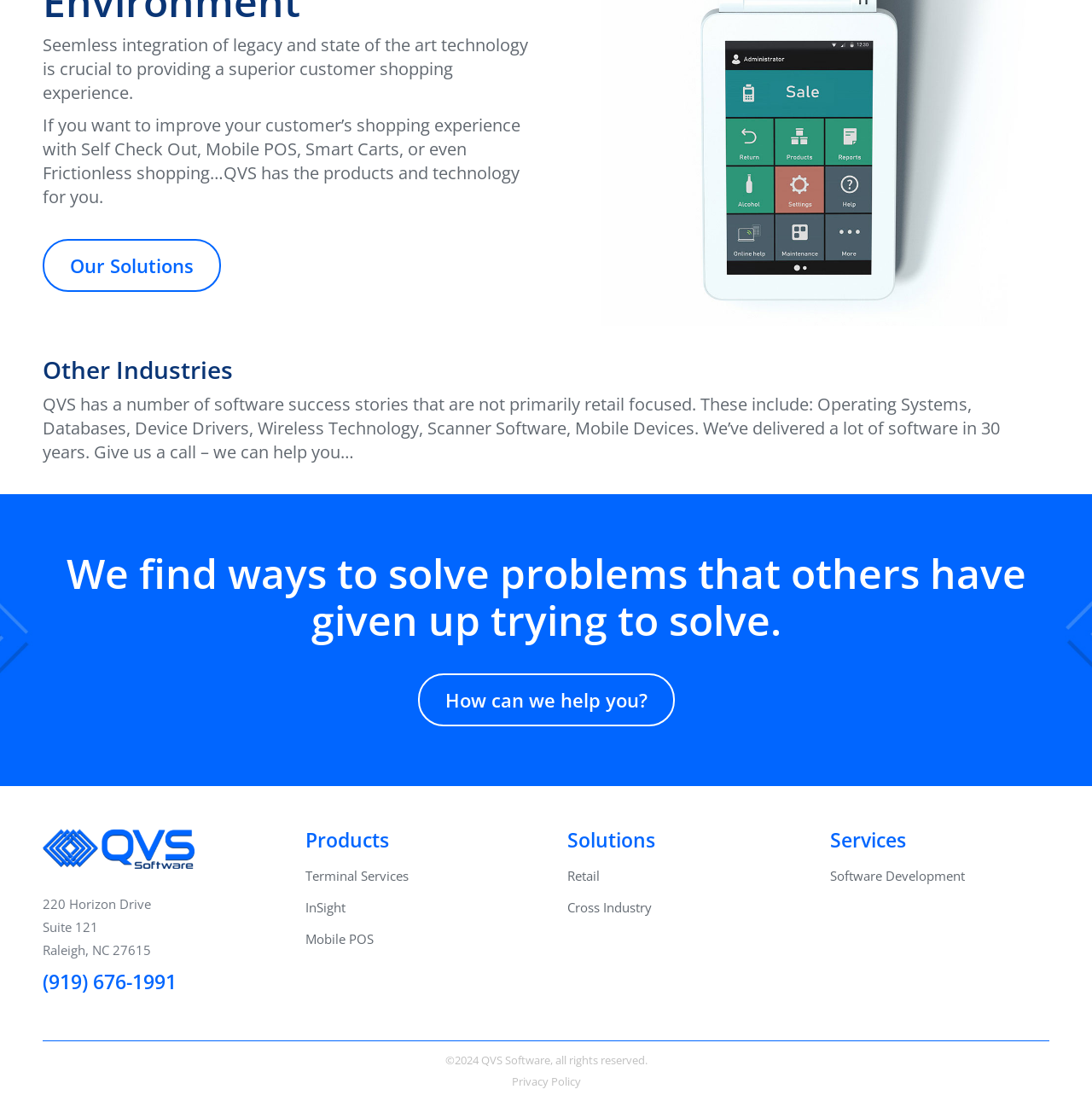What is the purpose of QVS?
Based on the visual details in the image, please answer the question thoroughly.

I found the purpose of QVS by reading the introductory text at the top of the webpage, which states that 'Seemless integration of legacy and state of the art technology is crucial to providing a superior customer shopping experience.' This suggests that the purpose of QVS is to provide a superior customer shopping experience.